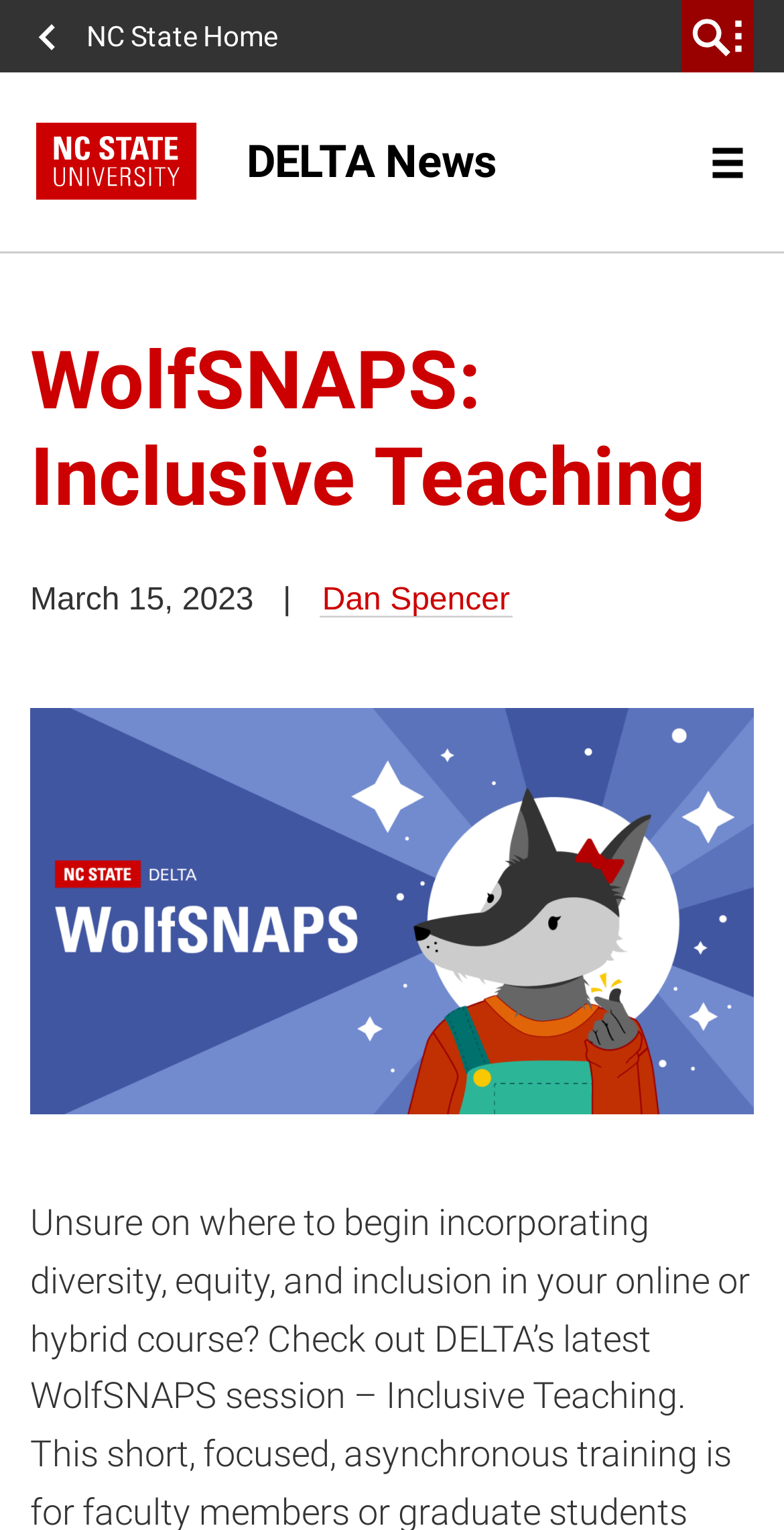With reference to the screenshot, provide a detailed response to the question below:
What is the name of the university?

I found the university's name by looking at the image element located in the primary site navigation, which says 'NC State University'.